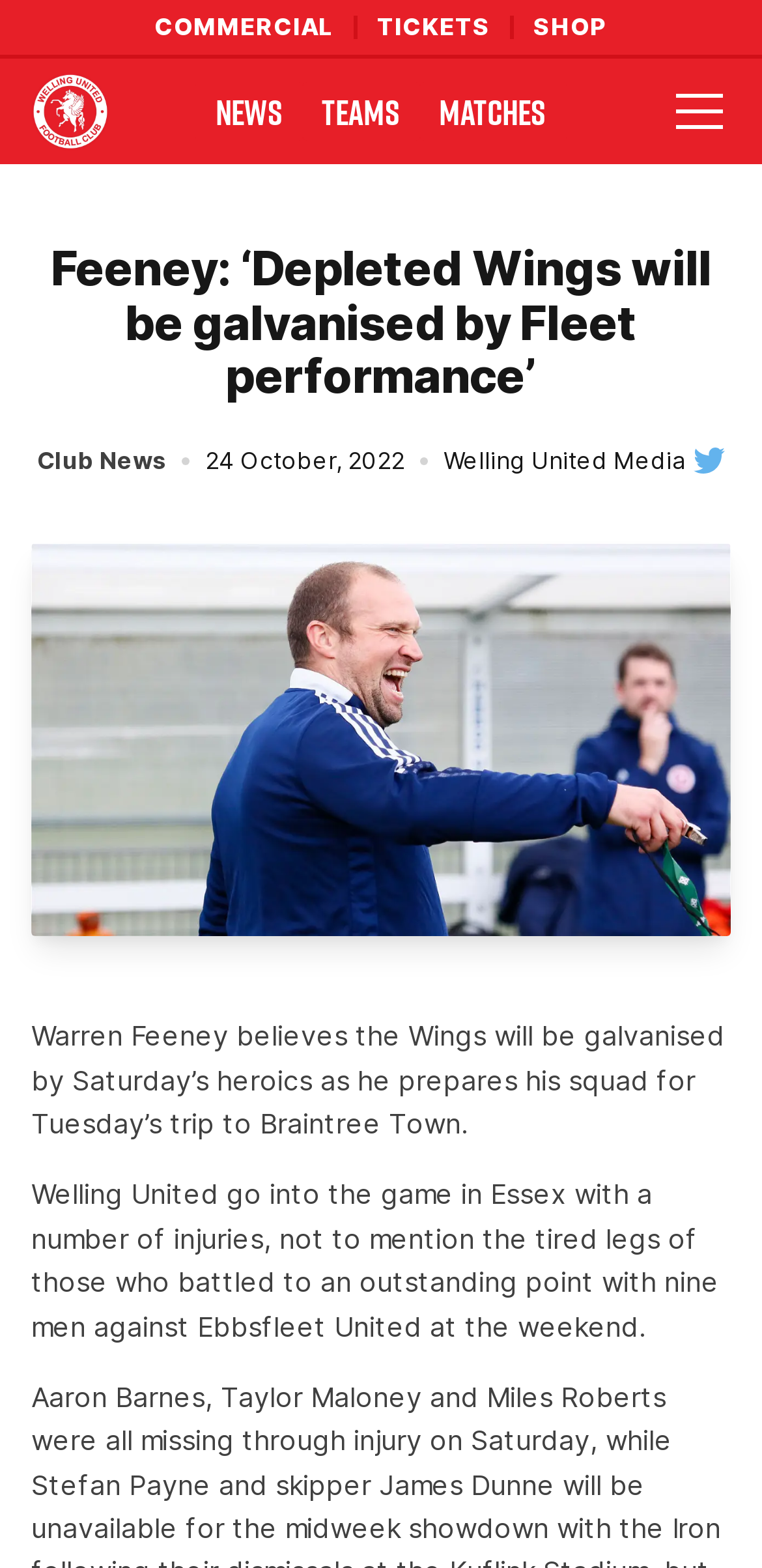What is the name of the team?
Based on the image, answer the question with as much detail as possible.

The website's logo and title both display 'Welling United', which is the name of the team.